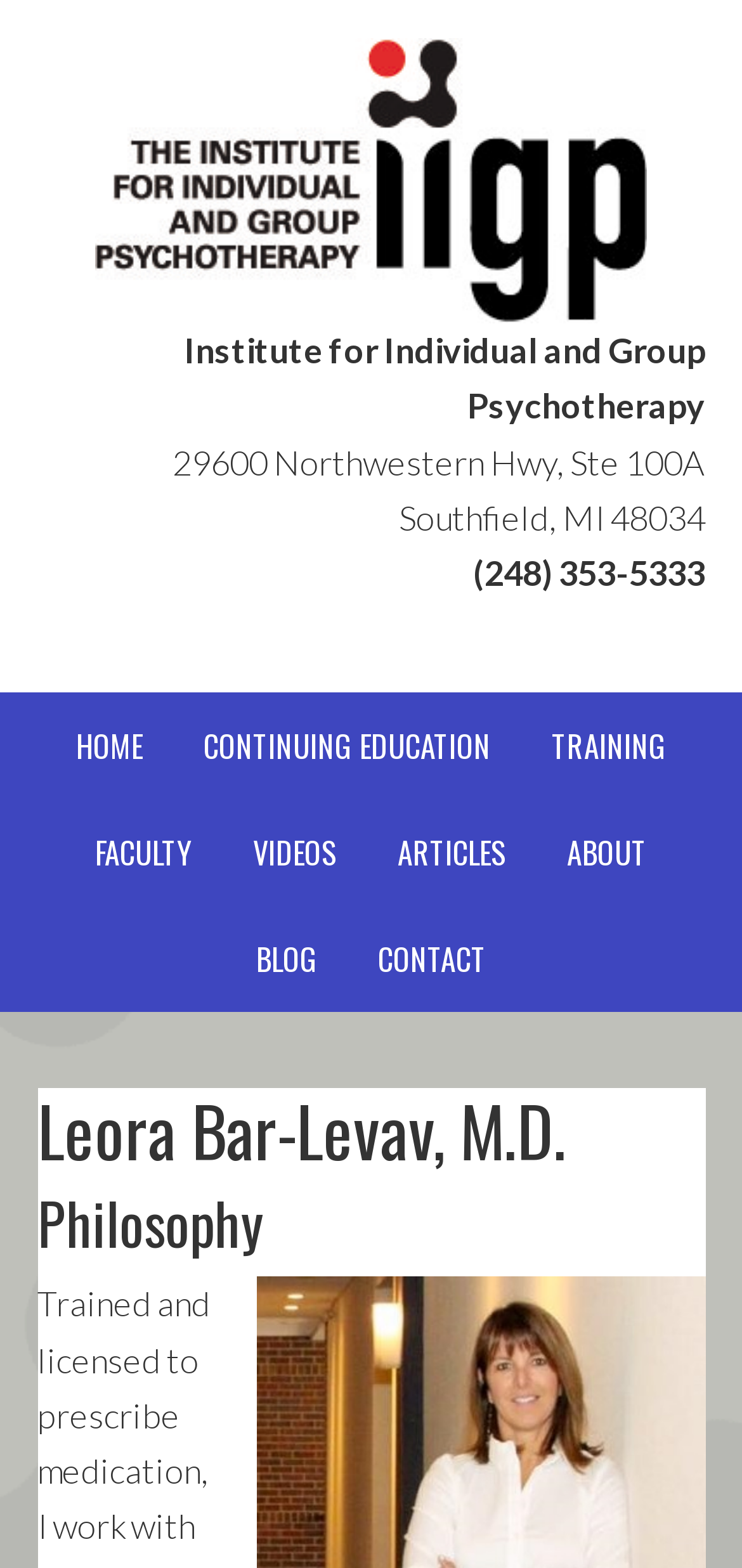Identify the bounding box for the UI element described as: "Home". Ensure the coordinates are four float numbers between 0 and 1, formatted as [left, top, right, bottom].

[0.062, 0.442, 0.233, 0.51]